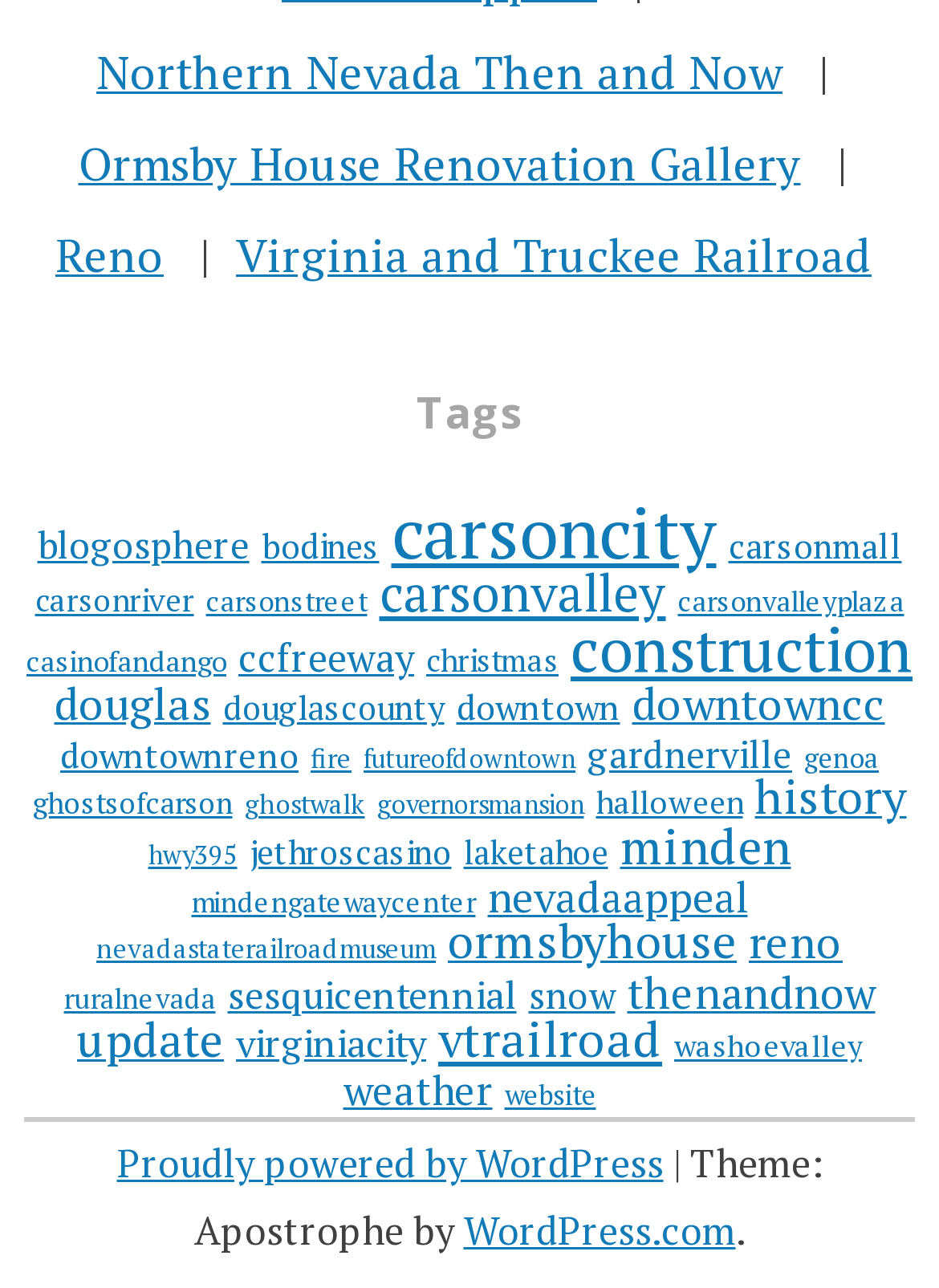How many links are in the 'Tags' section?
Please give a detailed answer to the question using the information shown in the image.

The 'Tags' section of the webpage contains 30 links, which can be determined by counting the number of links in the section. Each link has a text label and a number of items in parentheses.